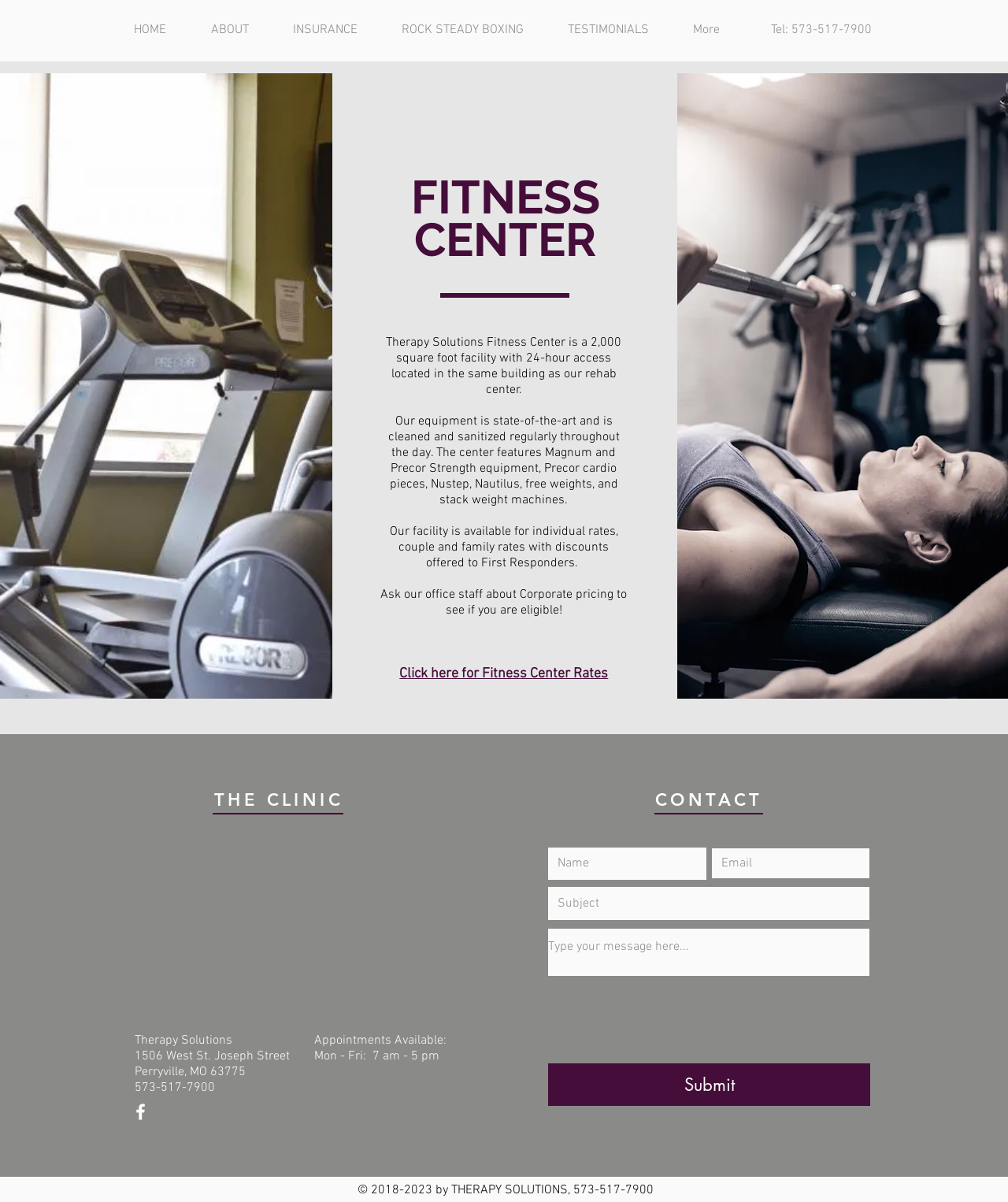What are the hours of operation for appointments?
Look at the screenshot and give a one-word or phrase answer.

Mon - Fri: 7 am - 5 pm